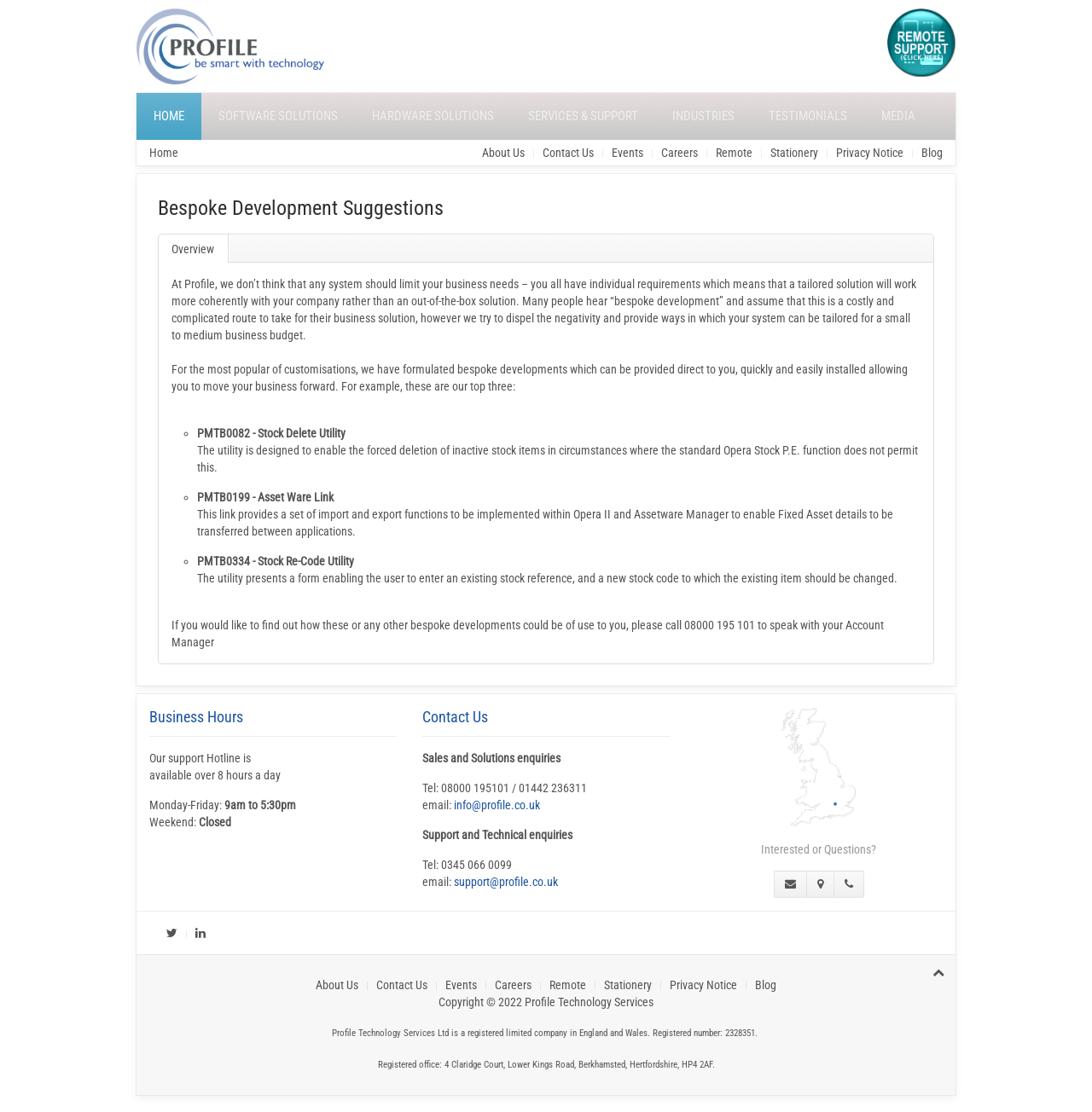Refer to the image and offer a detailed explanation in response to the question: What is the email address for support and technical enquiries?

The email address for support and technical enquiries can be found in the 'Contact Us' section of the webpage, which is located at the bottom right corner. It is listed as 'email: support@profile.co.uk'.